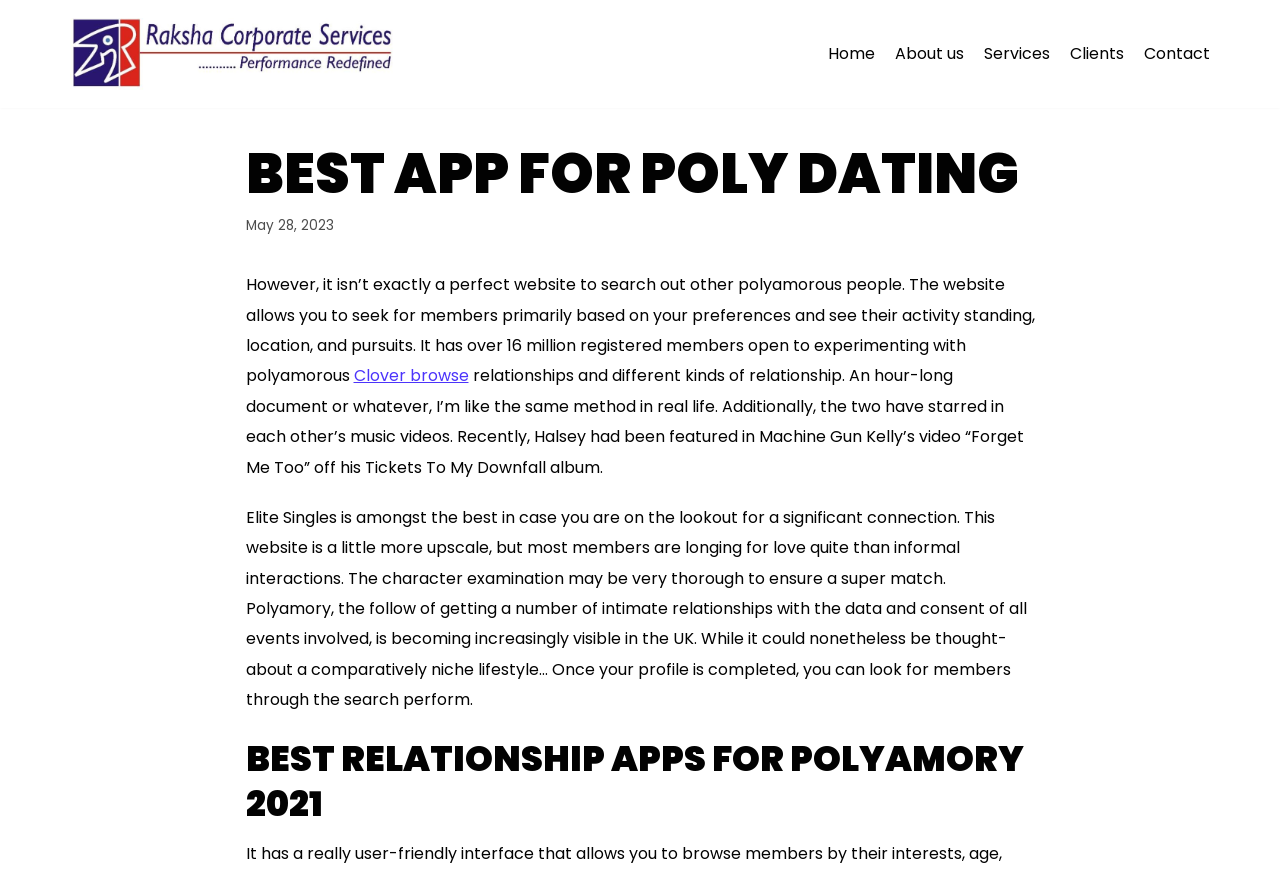Identify the bounding box for the given UI element using the description provided. Coordinates should be in the format (top-left x, top-left y, bottom-right x, bottom-right y) and must be between 0 and 1. Here is the description: Skip to content

[0.0, 0.037, 0.031, 0.06]